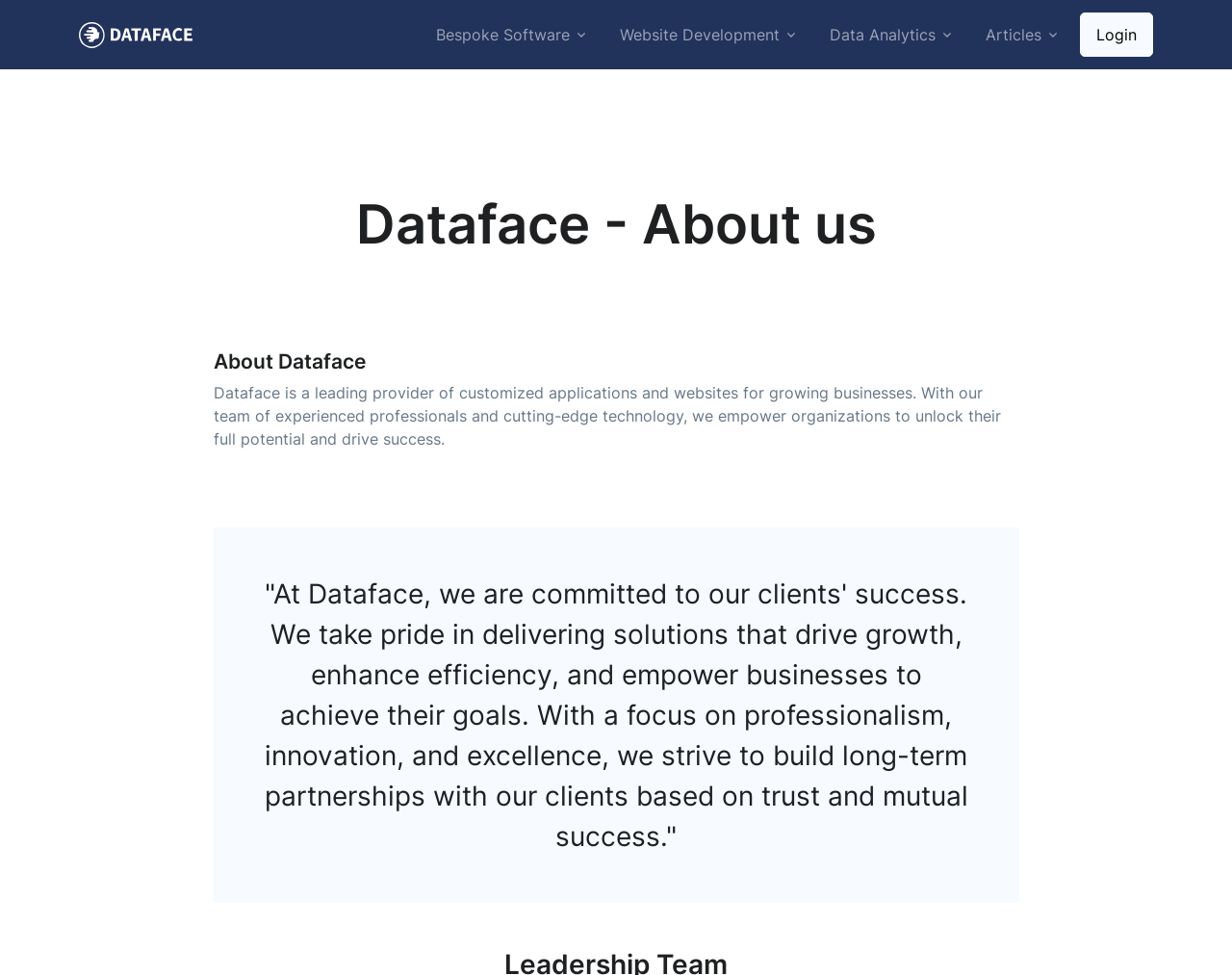What services does Dataface offer?
From the details in the image, provide a complete and detailed answer to the question.

The services offered by Dataface are obtained from the buttons at the top of the webpage, which are 'Bespoke Software', 'Website Development', and 'Data Analytics'. These buttons have bounding box coordinates of [0.345, 0.008, 0.487, 0.063], [0.494, 0.008, 0.658, 0.063], and [0.664, 0.008, 0.784, 0.063] respectively.